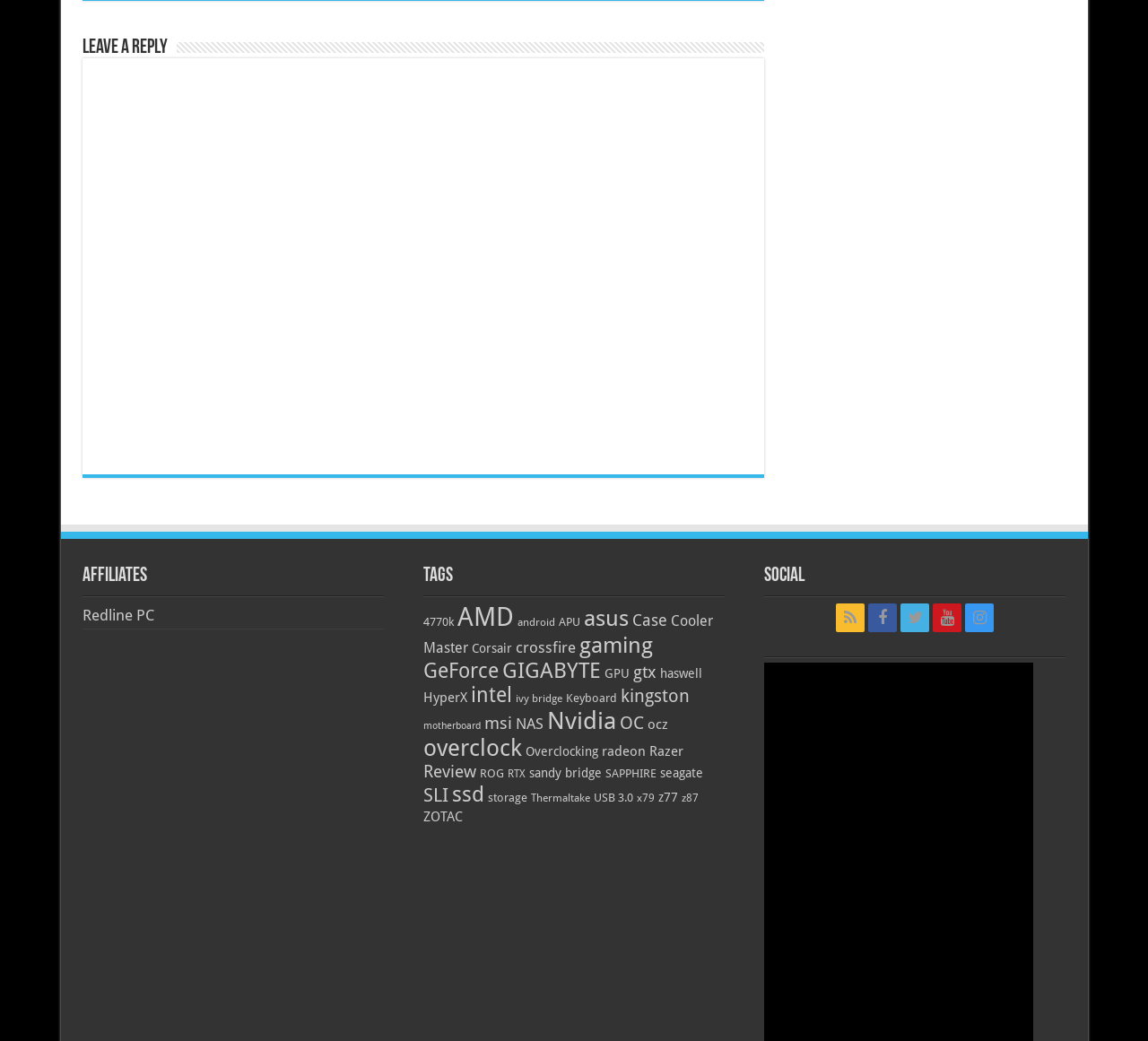Provide the bounding box coordinates of the section that needs to be clicked to accomplish the following instruction: "View the 'gaming' tag."

[0.505, 0.608, 0.569, 0.633]